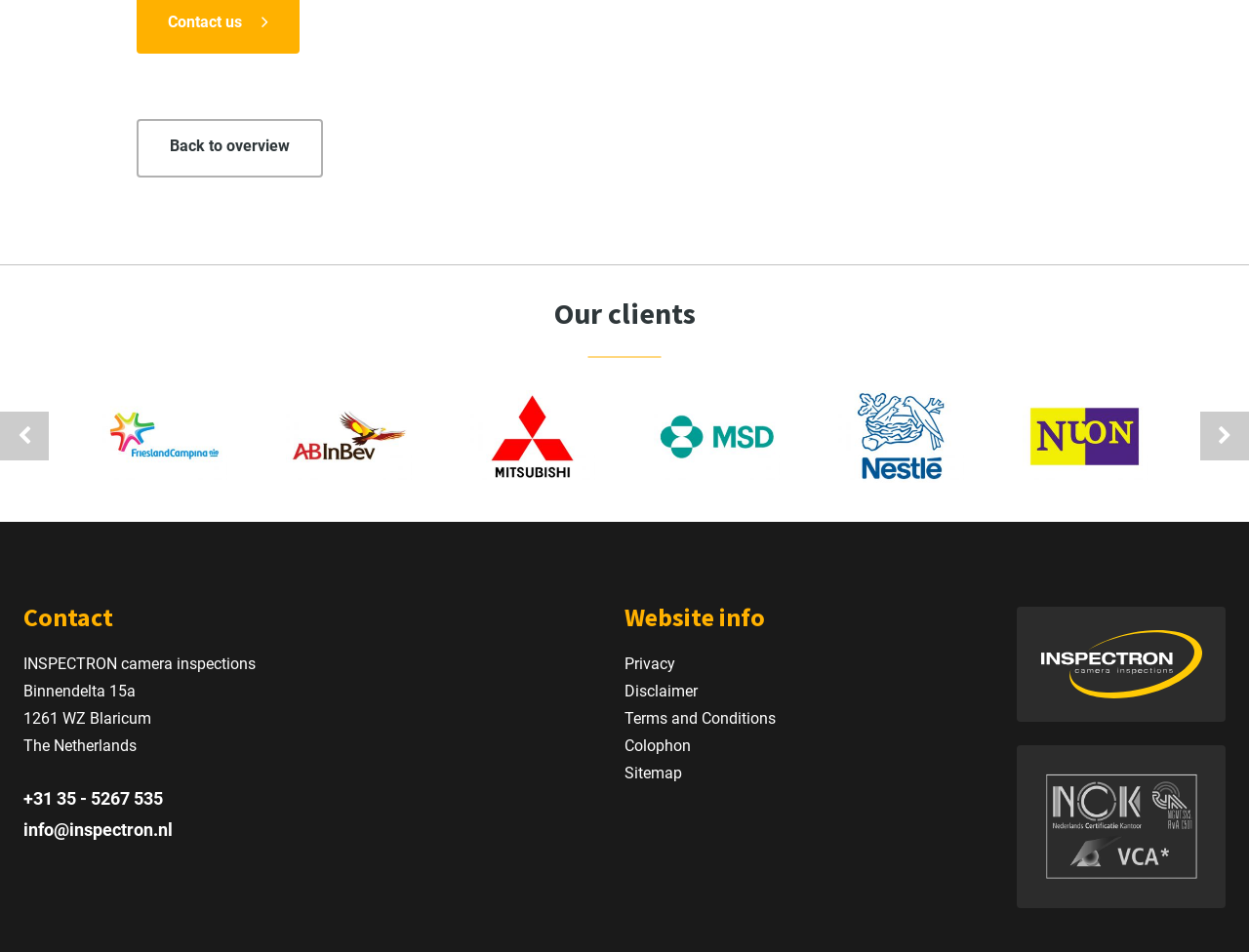What is the purpose of the 'Back to overview' link?
Look at the screenshot and respond with a single word or phrase.

To go back to the overview page